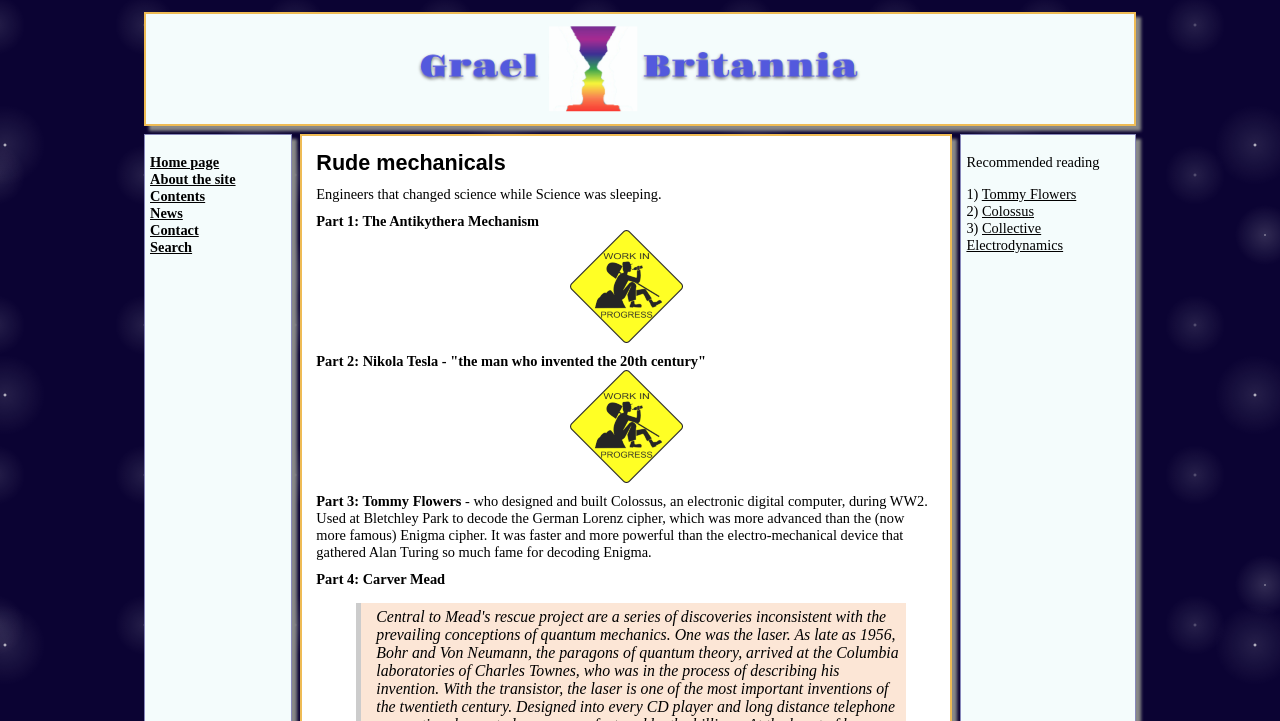Describe the webpage meticulously, covering all significant aspects.

This webpage is about Grael Britannia, focusing on the gnostic traditions in Britain. At the top, there is a navigation menu with links to "Contents", "Home page", "About the site", "News", "Contact", and "Search". 

Below the navigation menu, there is a heading "Rude mechanicals" followed by a brief description "Engineers that changed science while Science was sleeping." 

The main content is divided into four parts, each with a title and a brief description. Part 1 is about the Antikythera Mechanism, accompanied by an image. Part 2 is about Nikola Tesla, also accompanied by an image. Part 3 is about Tommy Flowers, who designed and built Colossus, an electronic digital computer, during WW2. This section includes a longer description of Flowers' work. Part 4 is about Carver Mead.

On the right side of the page, there is a section titled "Recommended reading" with three links to related topics: Tommy Flowers, Colossus, and Collective Electrodynamics.